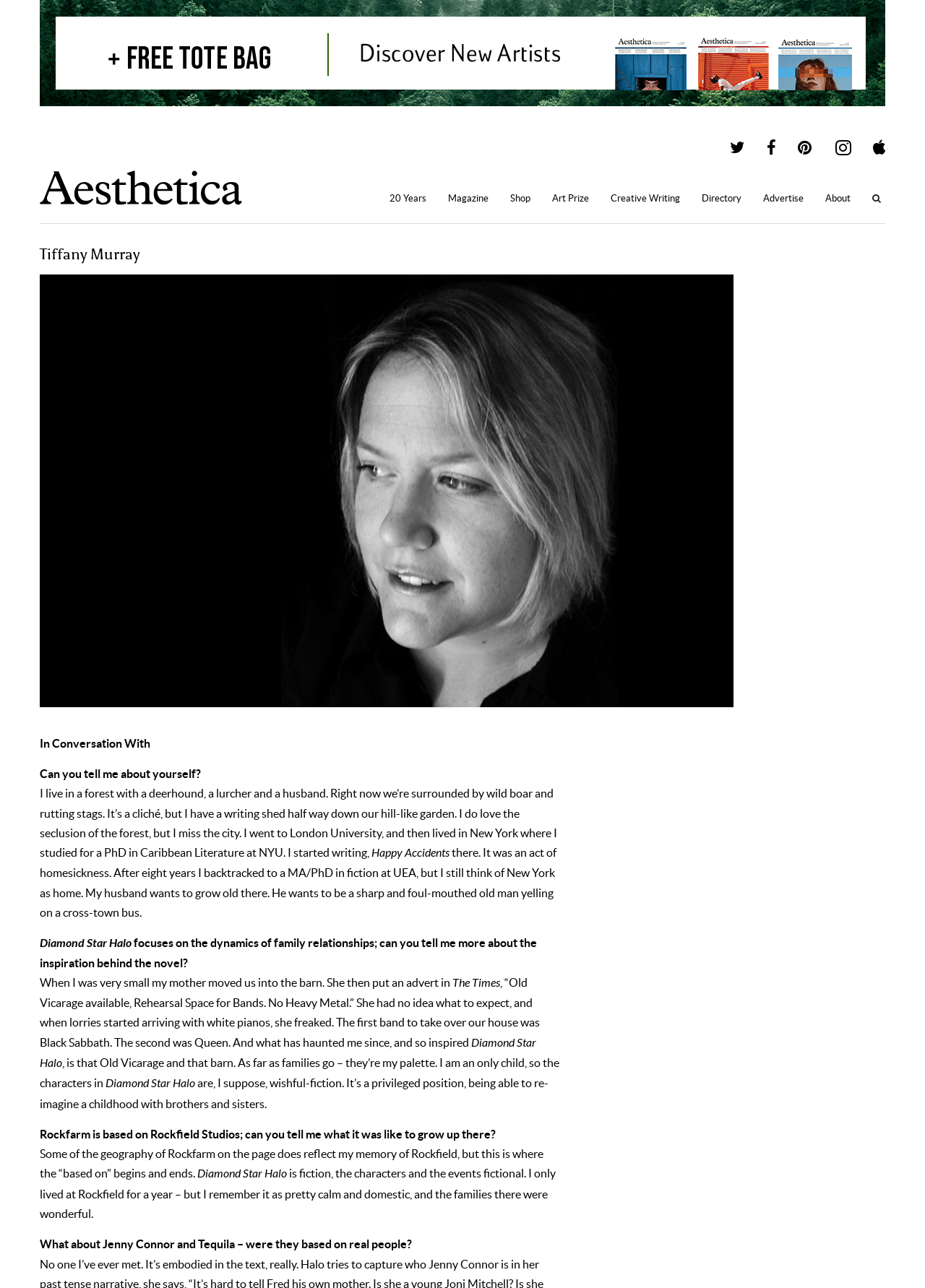Use a single word or phrase to answer the question: Where did Tiffany Murray study for her PhD?

NYU